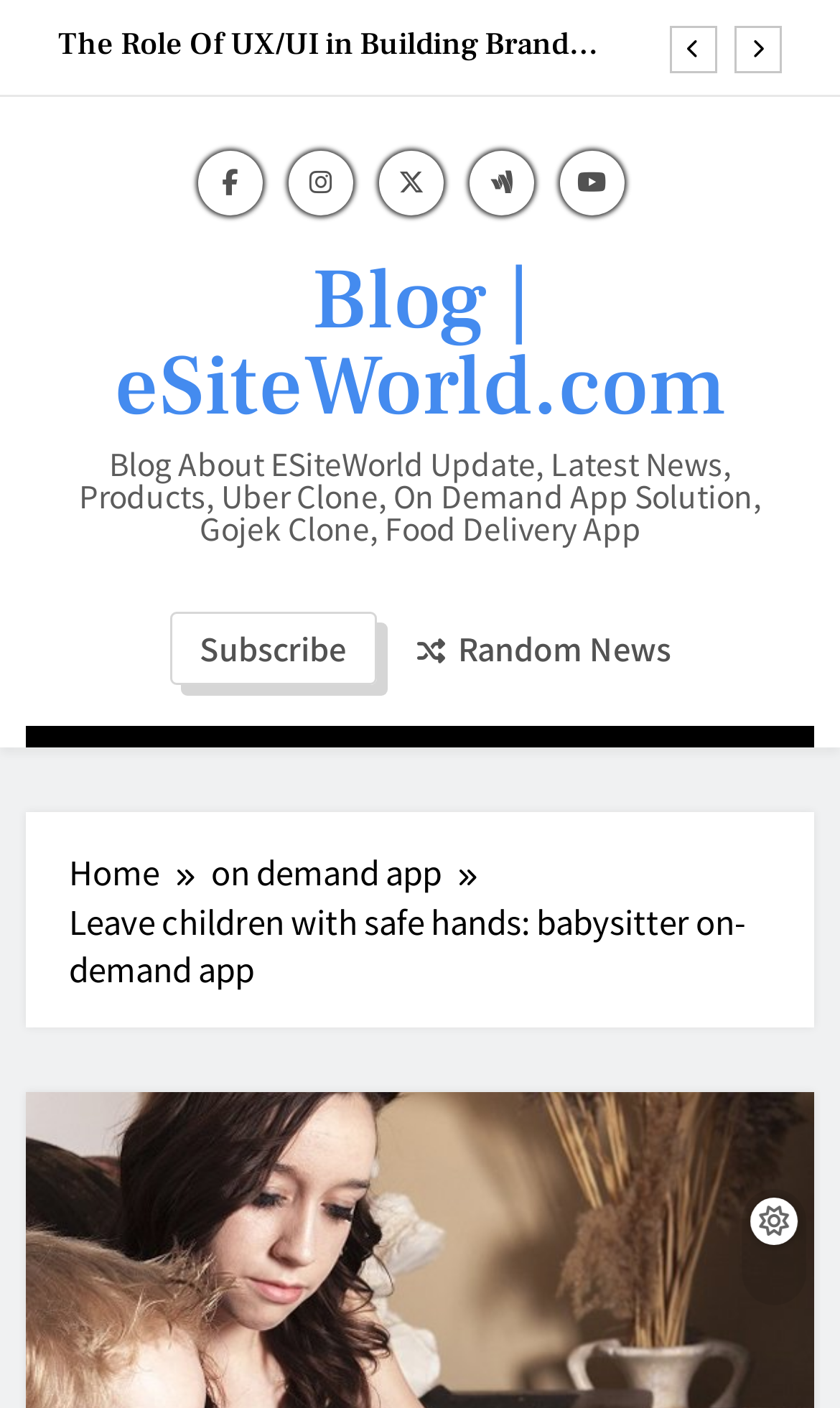Please identify the bounding box coordinates of the element's region that I should click in order to complete the following instruction: "View random news". The bounding box coordinates consist of four float numbers between 0 and 1, i.e., [left, top, right, bottom].

[0.496, 0.441, 0.799, 0.477]